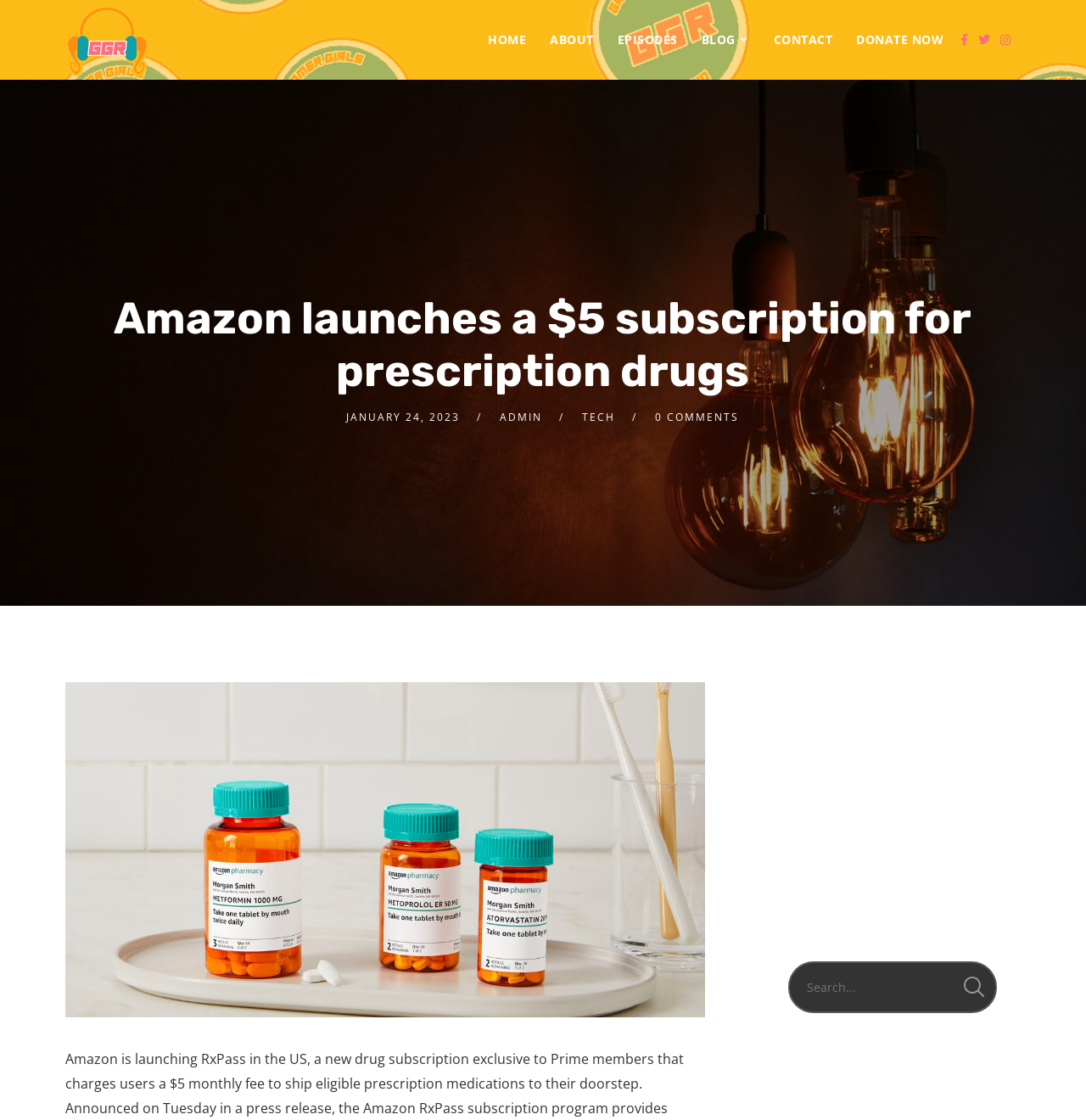Locate the bounding box coordinates of the clickable part needed for the task: "search for something".

[0.726, 0.858, 0.918, 0.905]